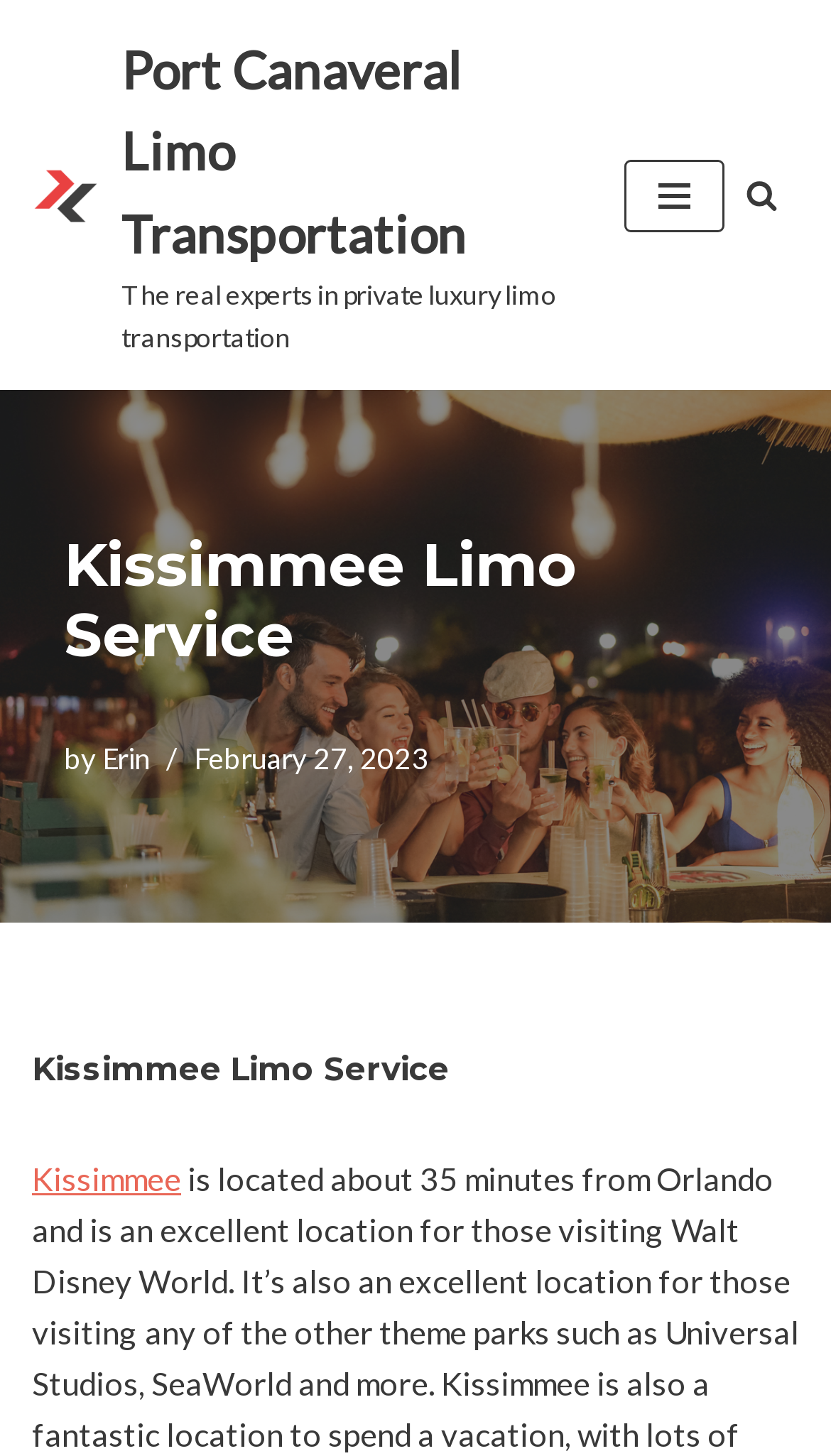What is the date of the latest article?
From the image, provide a succinct answer in one word or a short phrase.

February 27, 2023